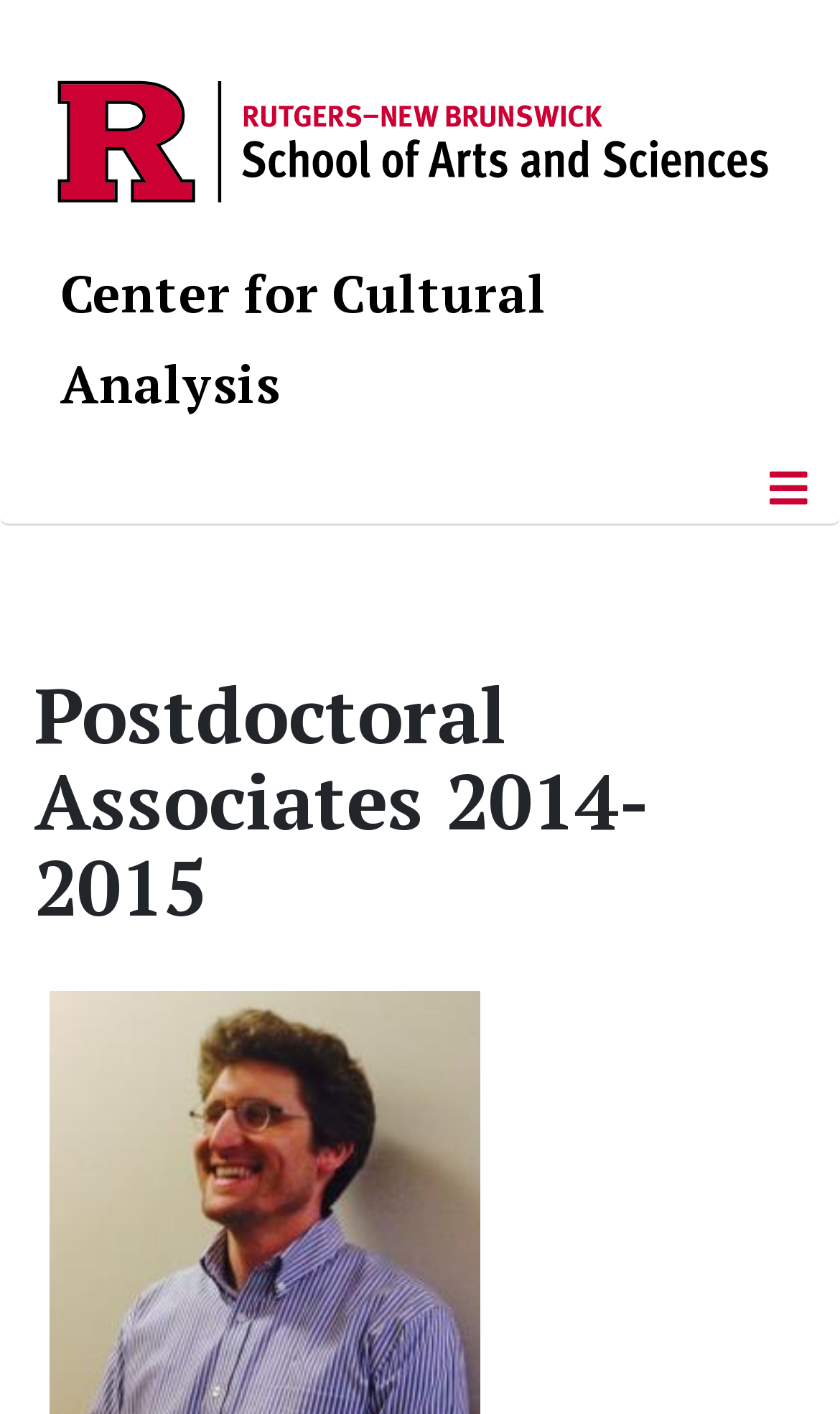Extract the bounding box coordinates for the UI element described by the text: "alt="RU Logo 2024"". The coordinates should be in the form of [left, top, right, bottom] with values between 0 and 1.

[0.062, 0.081, 0.921, 0.112]